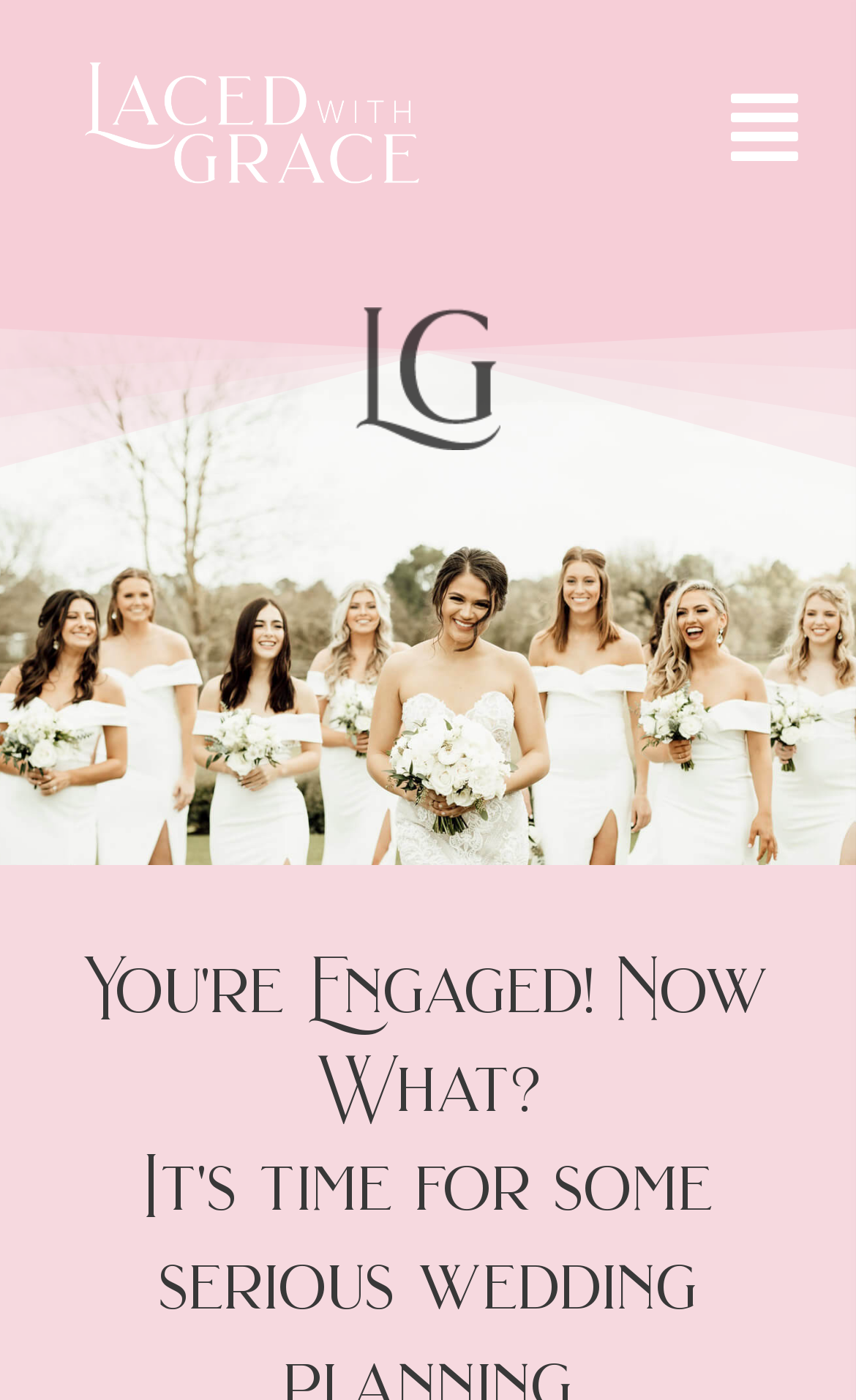Given the description of the UI element: "parent_node: HOME", predict the bounding box coordinates in the form of [left, top, right, bottom], with each value being a float between 0 and 1.

[0.823, 0.047, 0.964, 0.134]